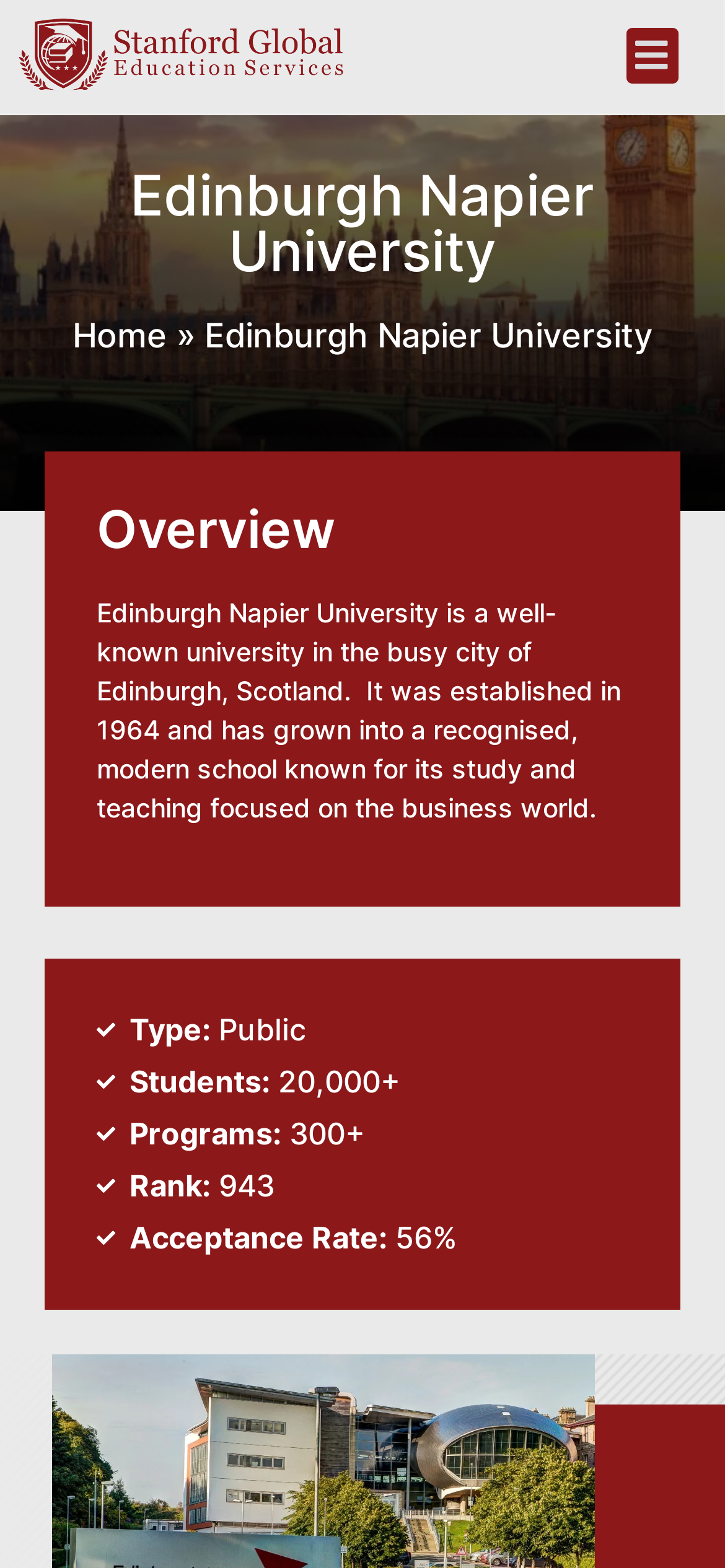What is the name of the university?
Based on the screenshot, answer the question with a single word or phrase.

Edinburgh Napier University